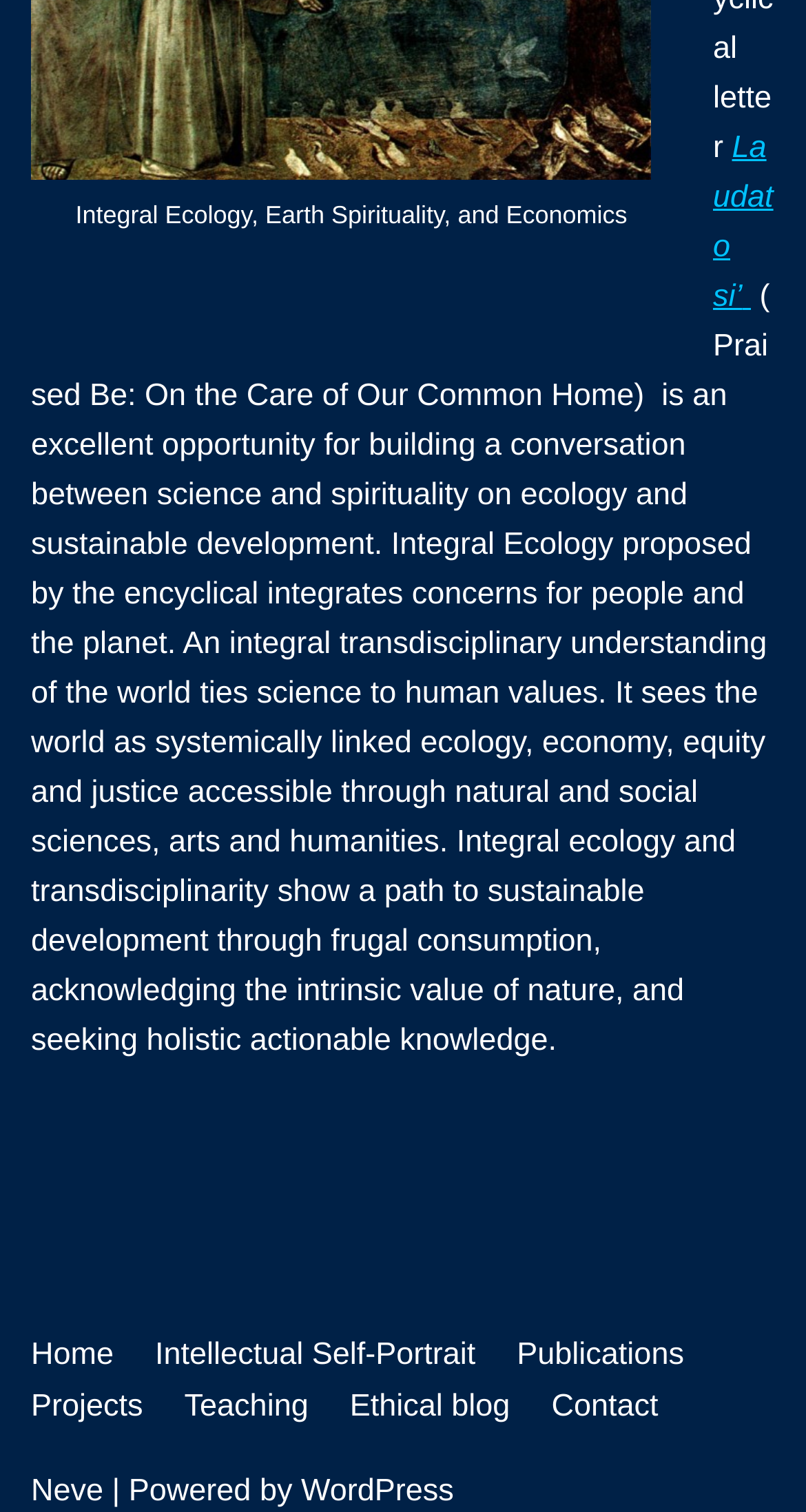Please determine the bounding box coordinates of the element to click on in order to accomplish the following task: "Read the Intellectual Self-Portrait". Ensure the coordinates are four float numbers ranging from 0 to 1, i.e., [left, top, right, bottom].

[0.192, 0.88, 0.59, 0.914]